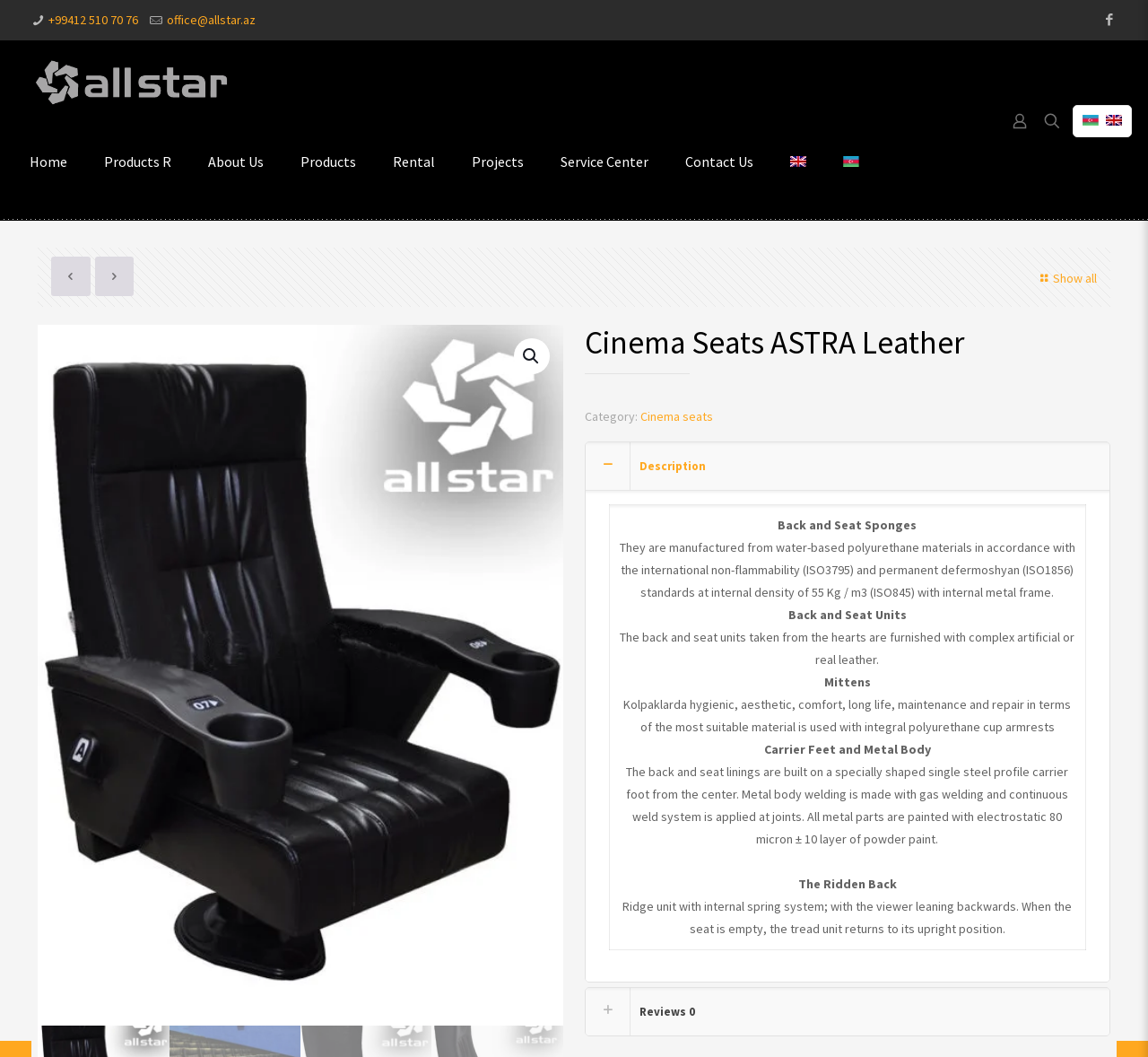Please mark the clickable region by giving the bounding box coordinates needed to complete this instruction: "Click the 'Home' link".

[0.01, 0.115, 0.075, 0.191]